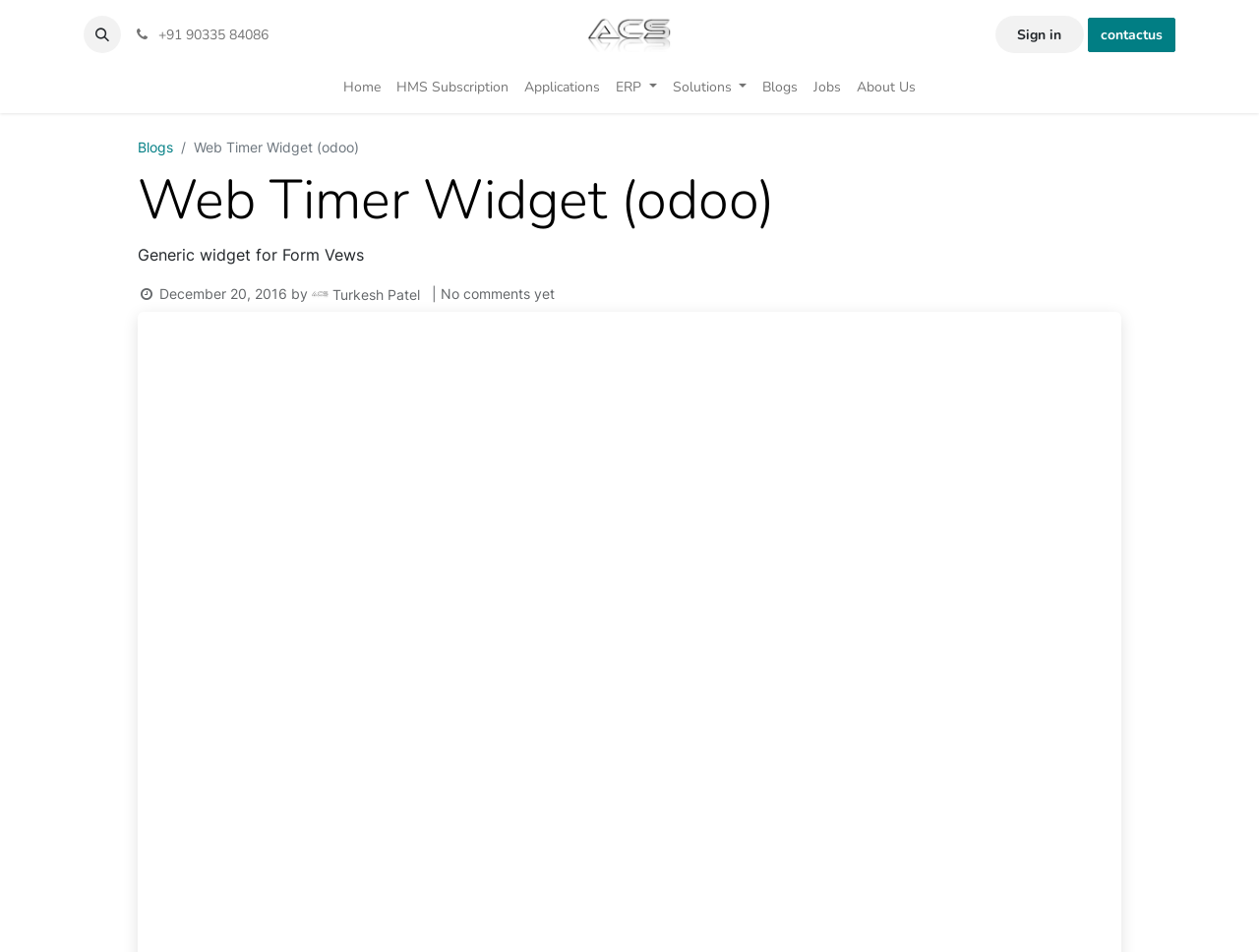Provide the bounding box coordinates for the area that should be clicked to complete the instruction: "Click the logo of AlmightyCS".

[0.466, 0.017, 0.534, 0.055]